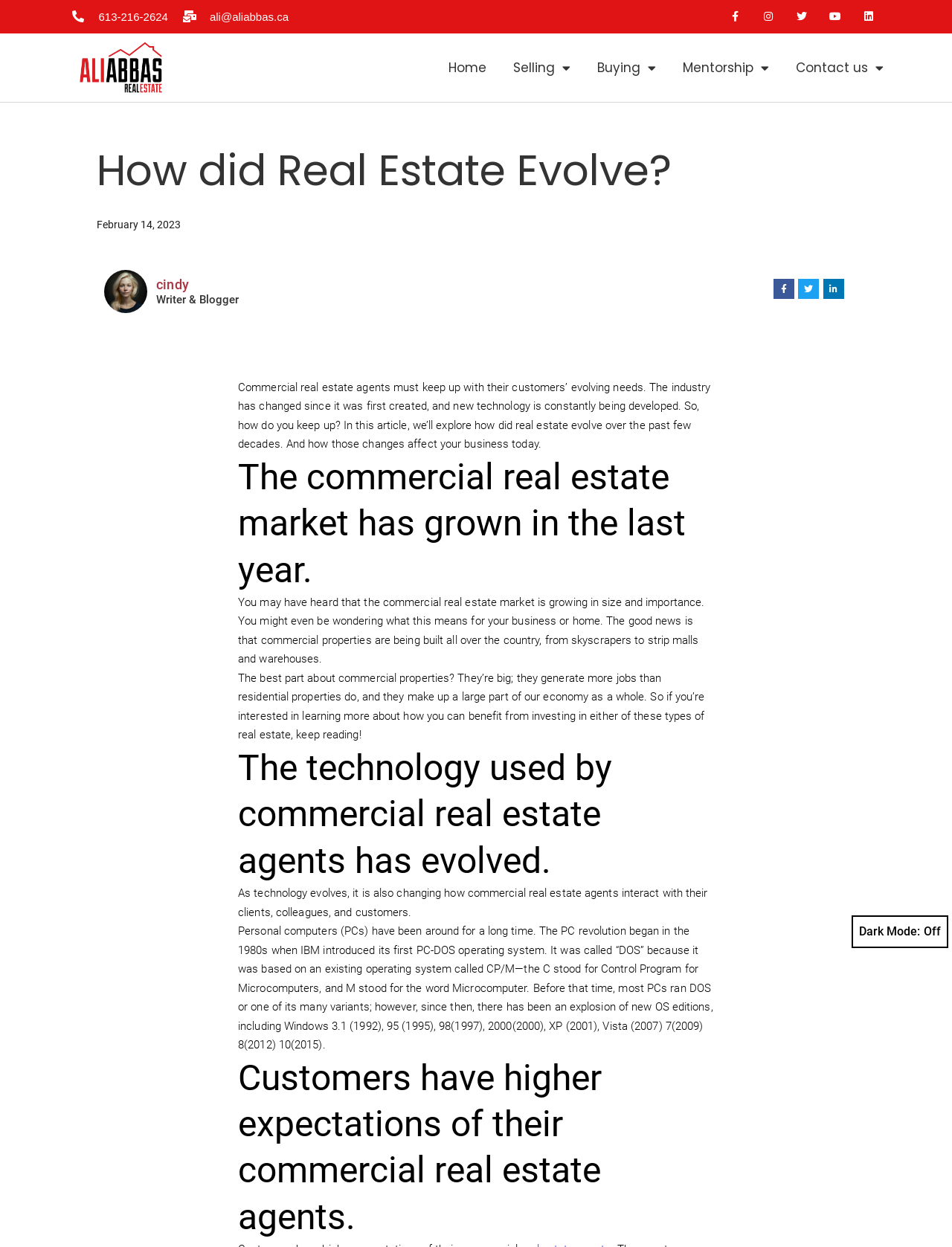Identify the bounding box of the HTML element described as: "alt="Ali Abbas Ottawa"".

[0.084, 0.033, 0.17, 0.076]